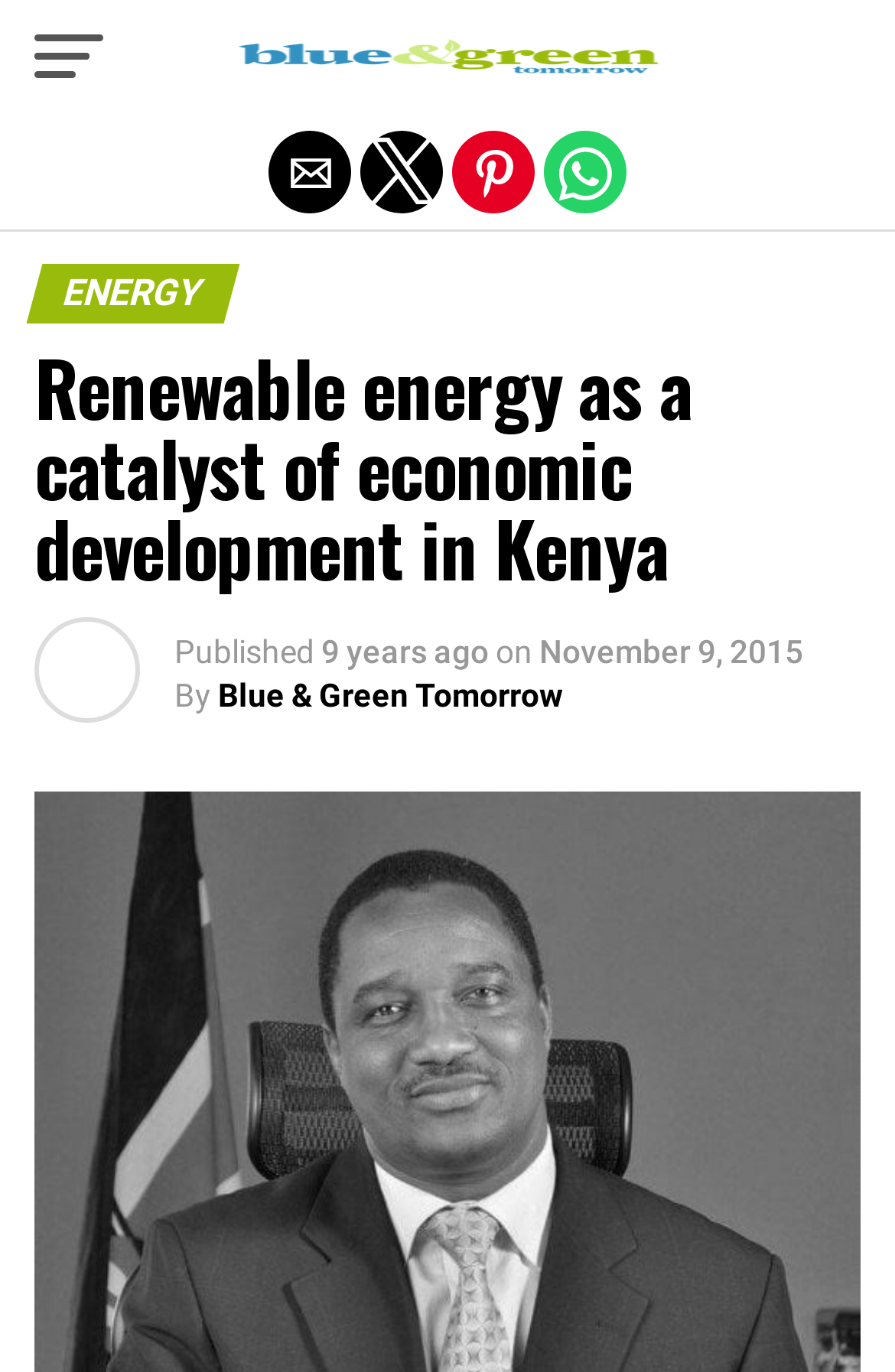Please provide a comprehensive answer to the question below using the information from the image: What is the category of the article?

I determined the answer by looking at the heading element with the text 'ENERGY', which is located at the top of the webpage, indicating that it is the category of the article.